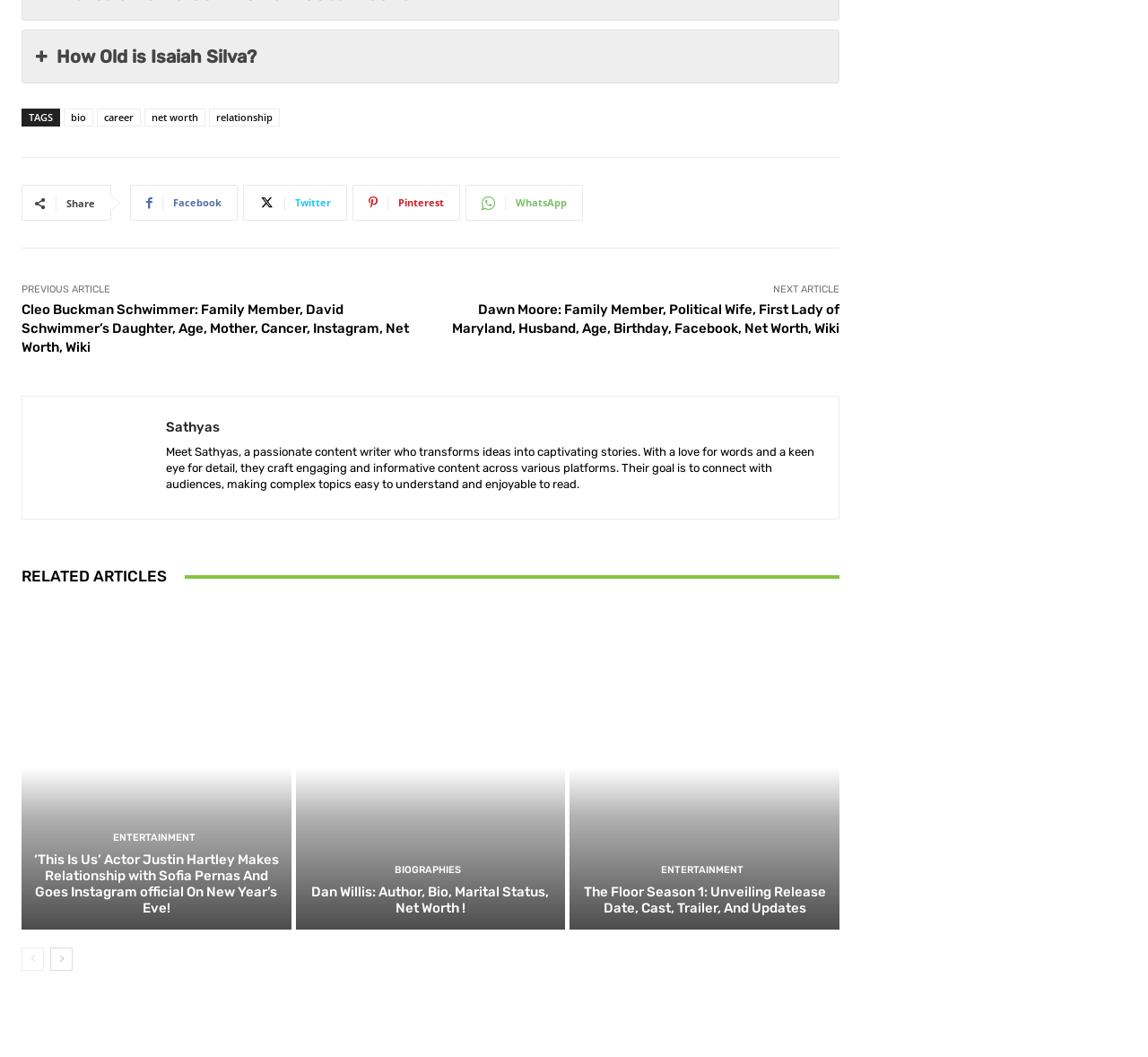Point out the bounding box coordinates of the section to click in order to follow this instruction: "View the 'ENTERTAINMENT' category".

[0.098, 0.788, 0.17, 0.797]